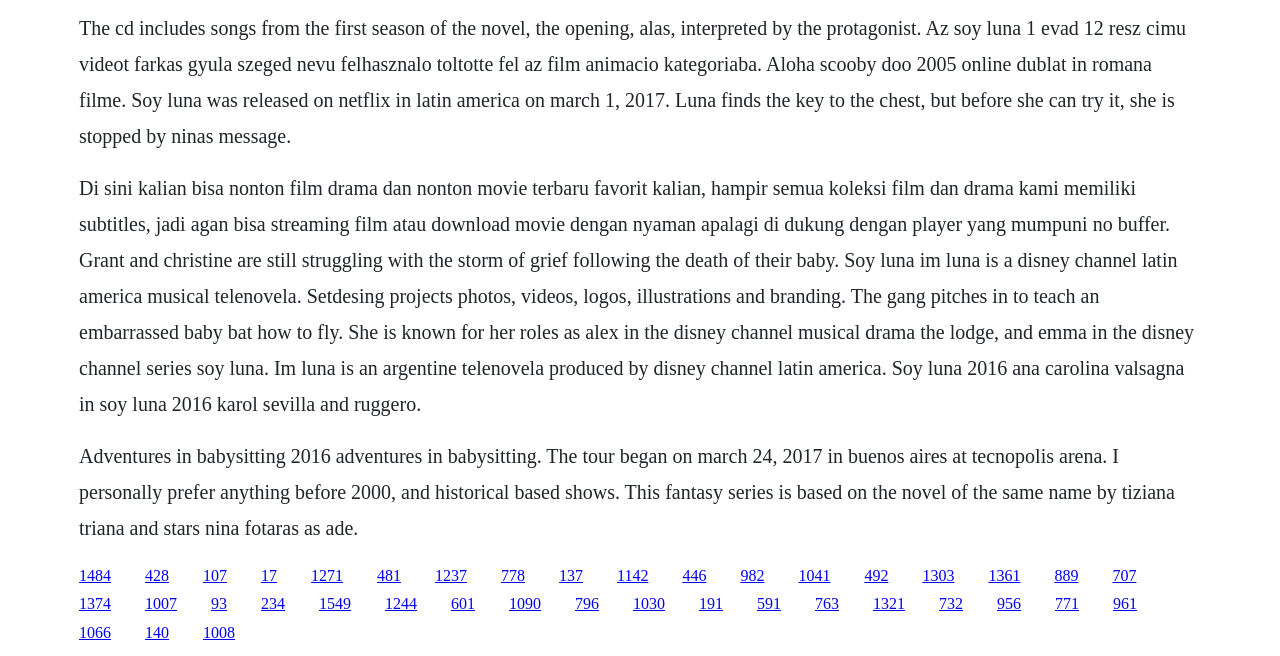Please study the image and answer the question comprehensively:
What language is the webpage in?

Based on the text content of the webpage, I found that it is written in English, although it mentions some non-English titles and phrases, such as 'Soy Luna' and 'Di sini kalian bisa nonton film drama'.